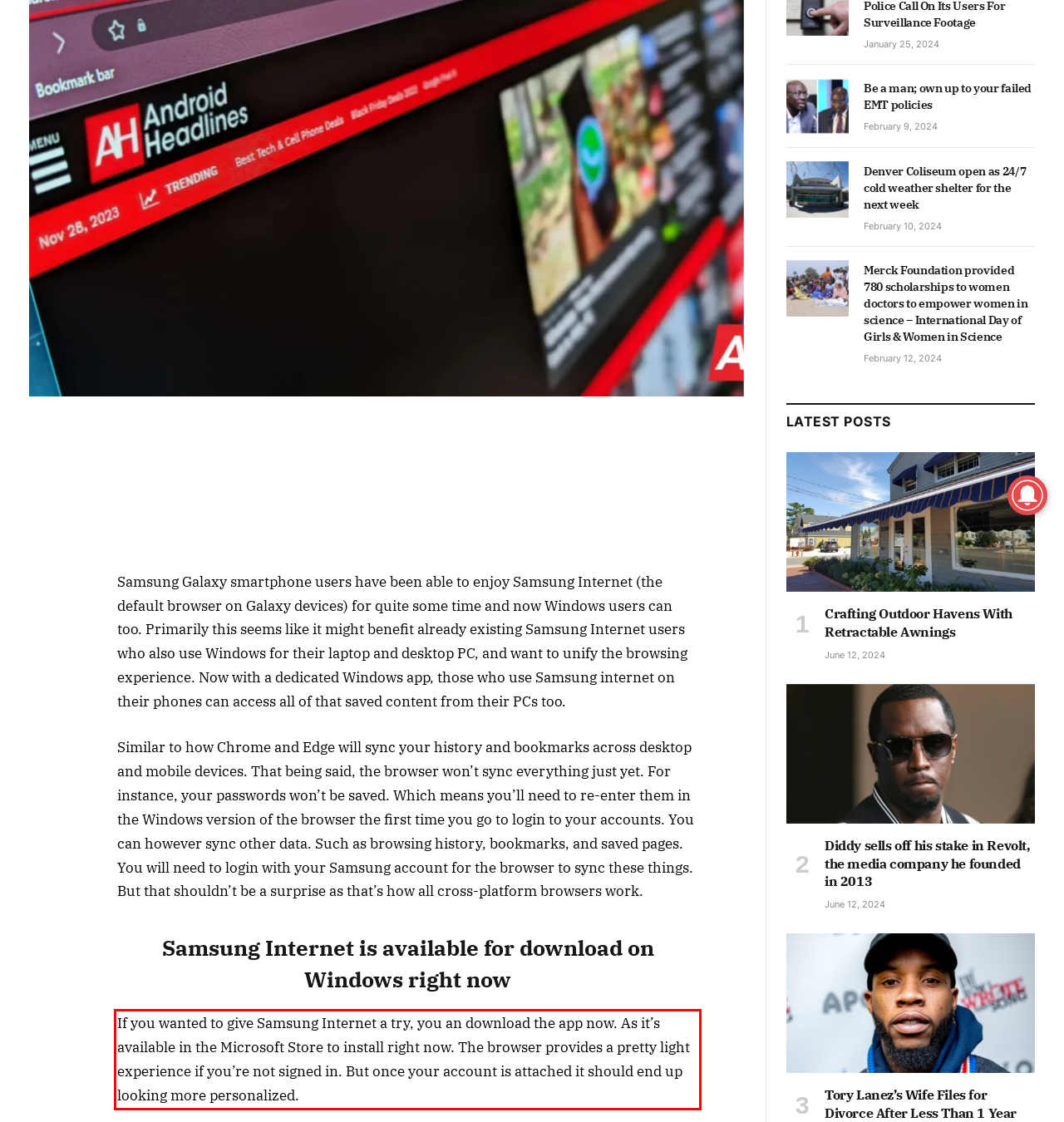You are provided with a screenshot of a webpage featuring a red rectangle bounding box. Extract the text content within this red bounding box using OCR.

If you wanted to give Samsung Internet a try, you an download the app now. As it’s available in the Microsoft Store to install right now. The browser provides a pretty light experience if you’re not signed in. But once your account is attached it should end up looking more personalized.